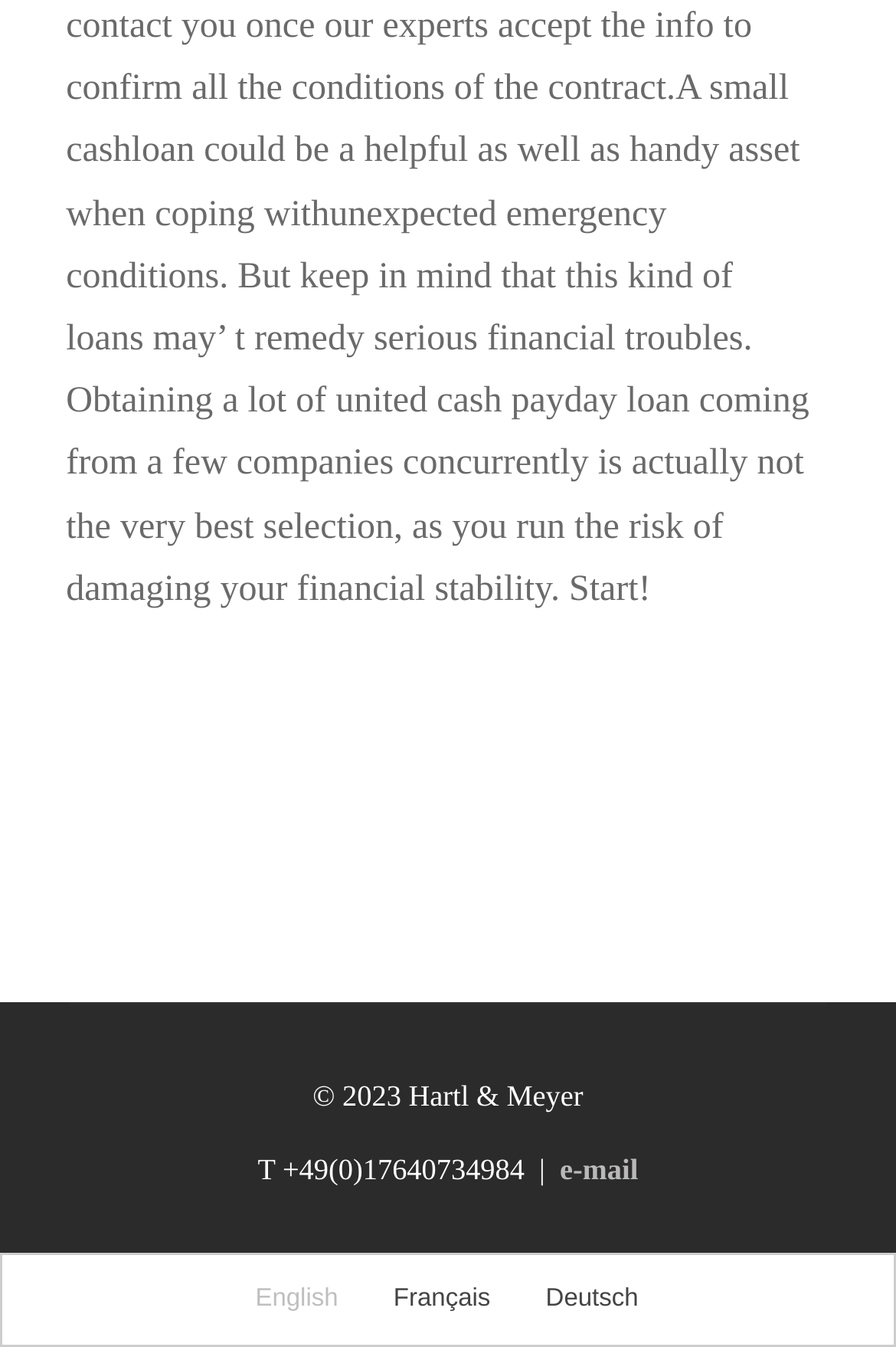Bounding box coordinates are specified in the format (top-left x, top-left y, bottom-right x, bottom-right y). All values are floating point numbers bounded between 0 and 1. Please provide the bounding box coordinate of the region this sentence describes: Français

[0.414, 0.946, 0.573, 0.984]